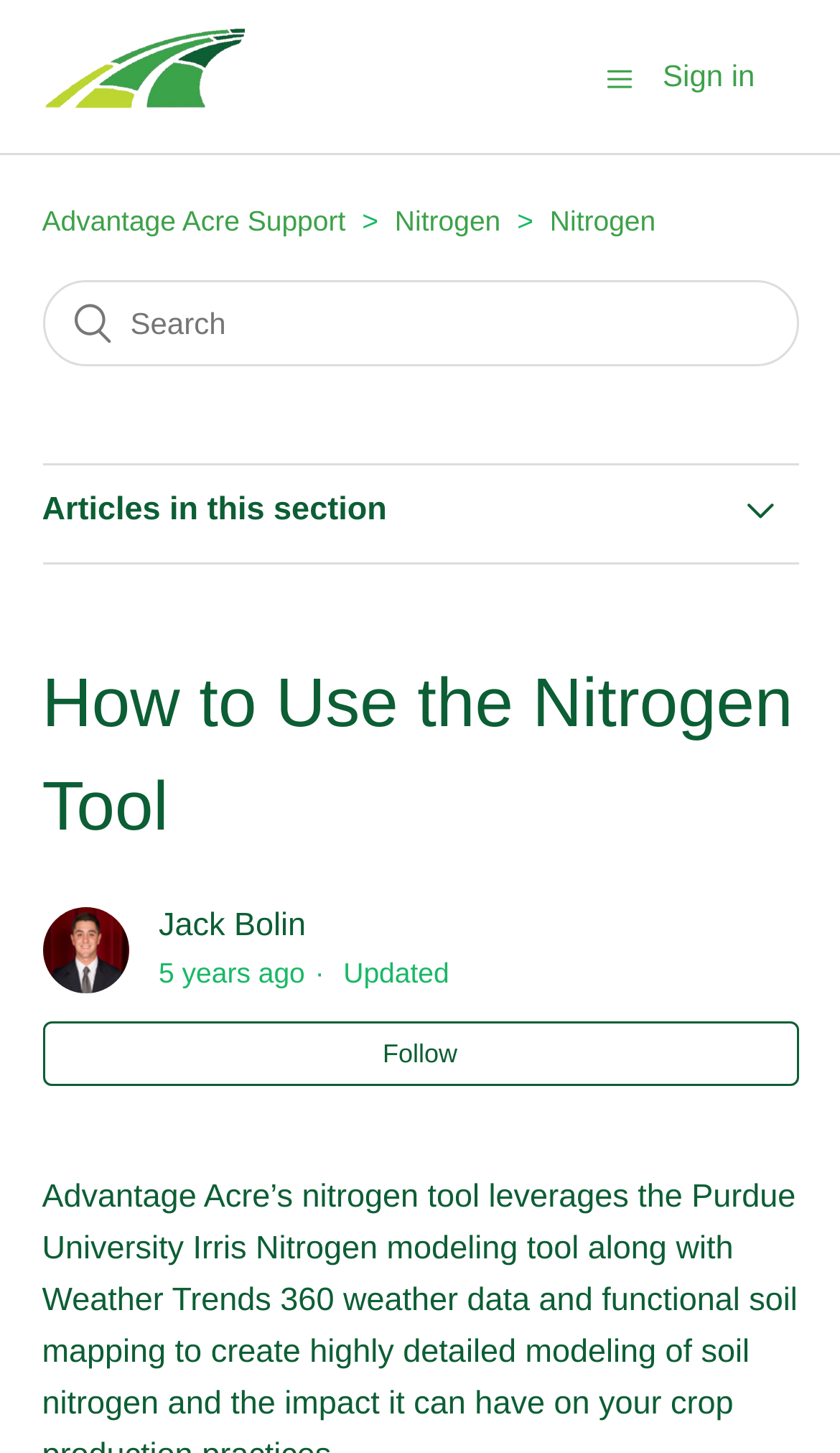Specify the bounding box coordinates of the area that needs to be clicked to achieve the following instruction: "Sign in".

[0.789, 0.028, 0.95, 0.077]